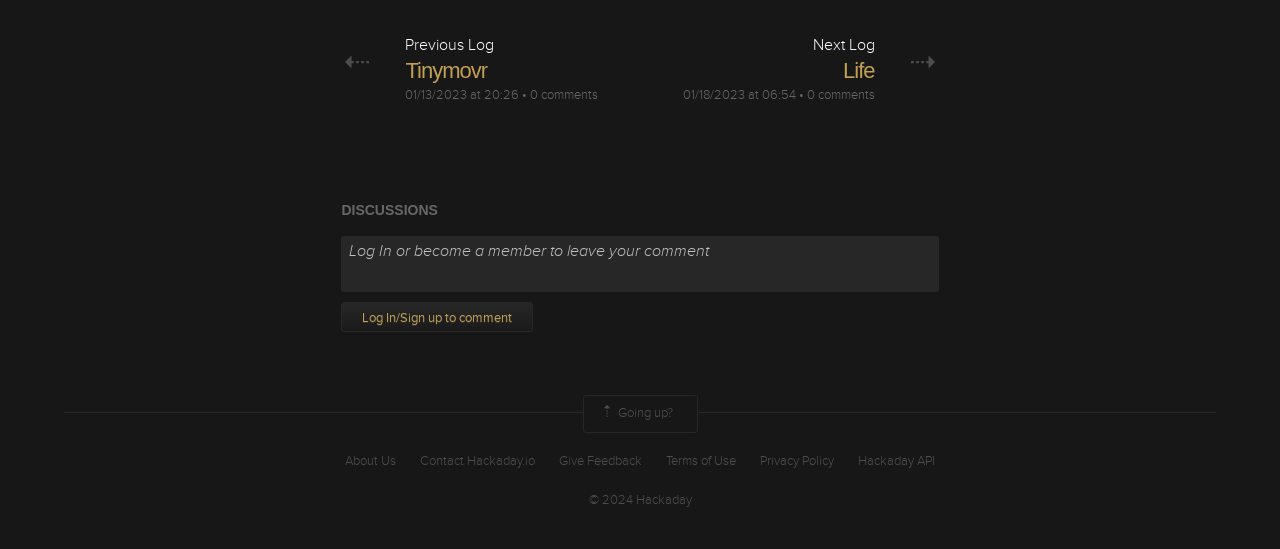Identify the bounding box for the element characterized by the following description: "Life".

[0.659, 0.105, 0.683, 0.151]